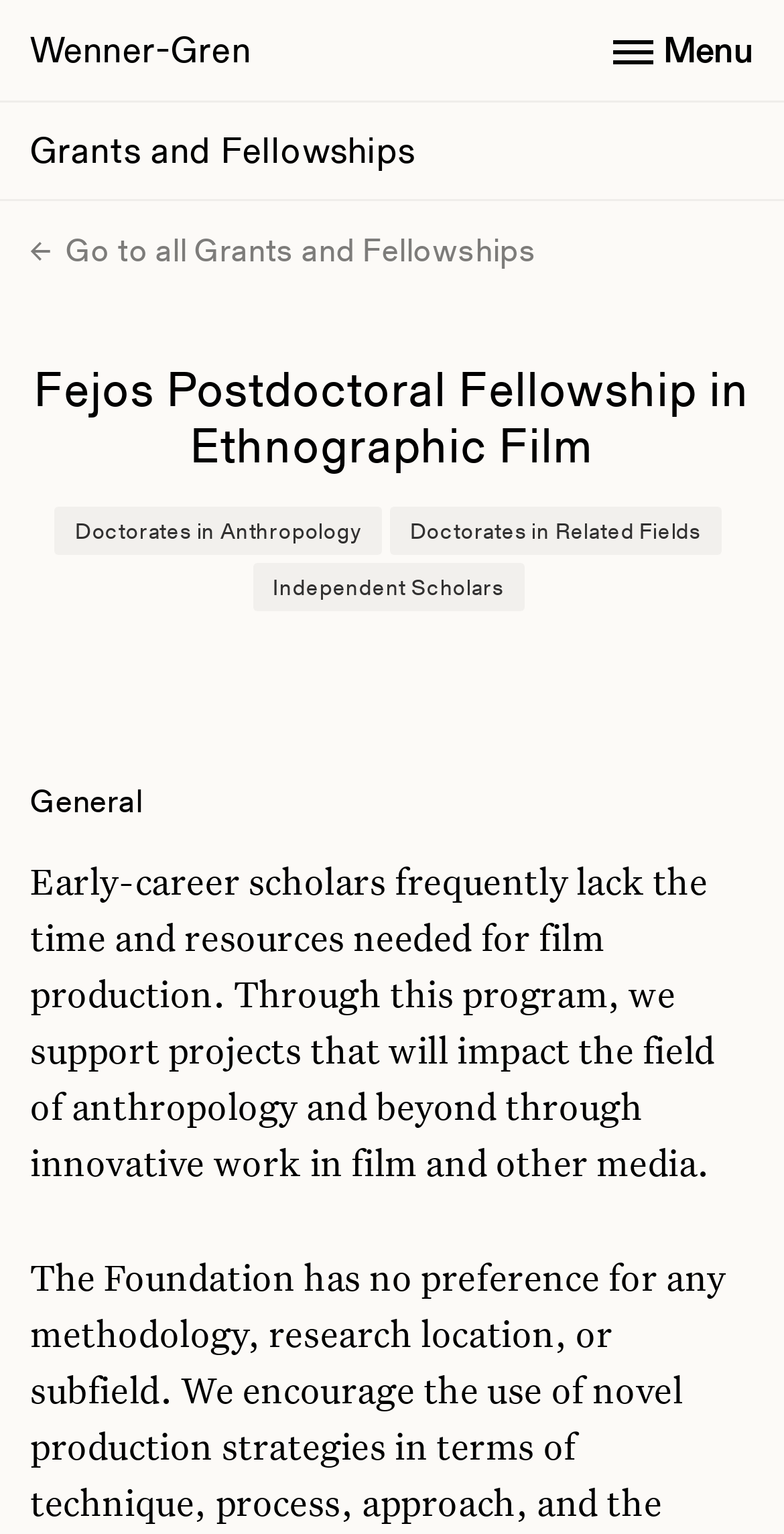What is the name of the fellowship?
Give a detailed and exhaustive answer to the question.

I found the answer by looking at the header of the webpage, which contains the text 'Fejos Postdoctoral Fellowship in Ethnographic Film'. This suggests that the fellowship being referred to is the Fejos Postdoctoral Fellowship.